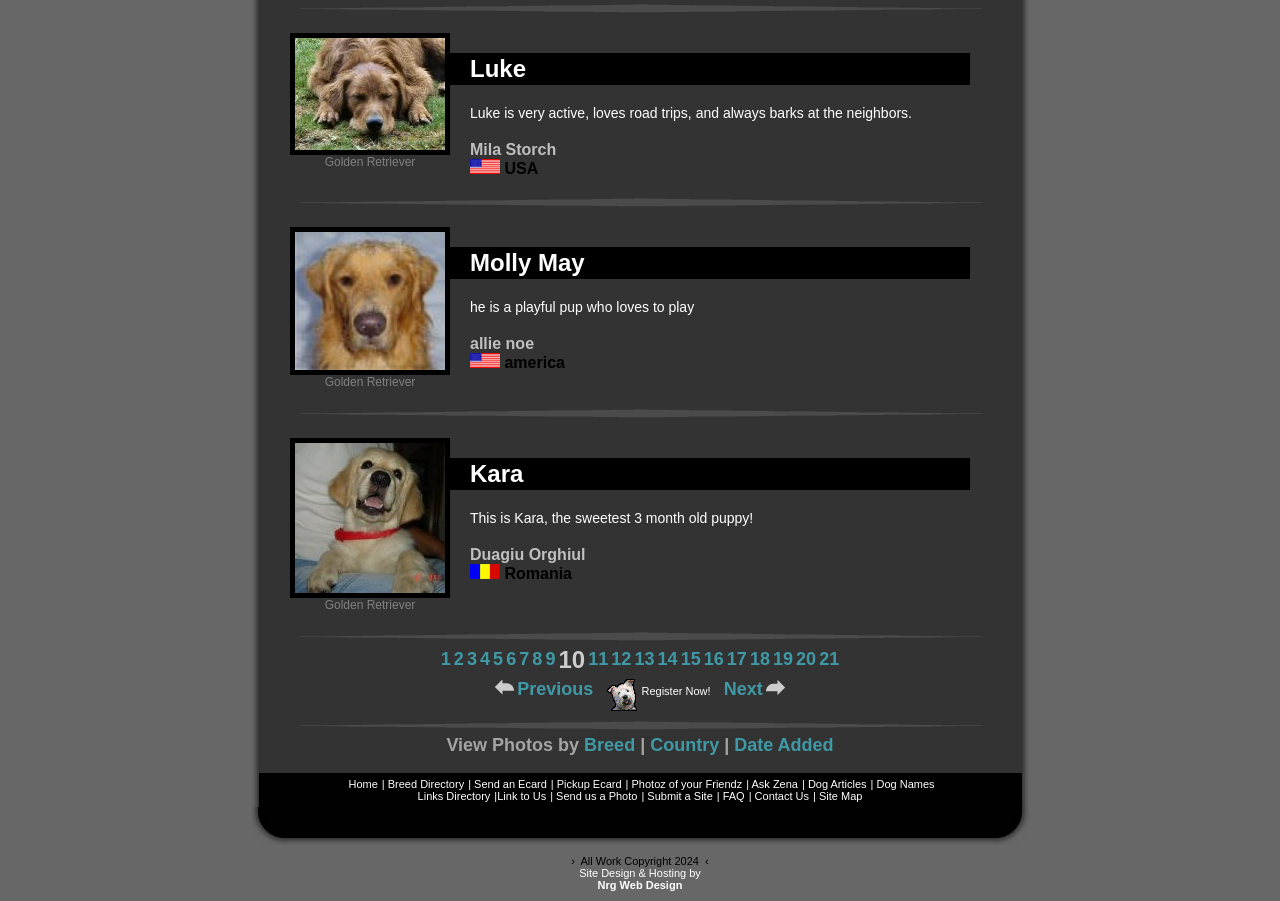Please identify the bounding box coordinates of the element I should click to complete this instruction: 'View dog articles'. The coordinates should be given as four float numbers between 0 and 1, like this: [left, top, right, bottom].

[0.631, 0.863, 0.677, 0.877]